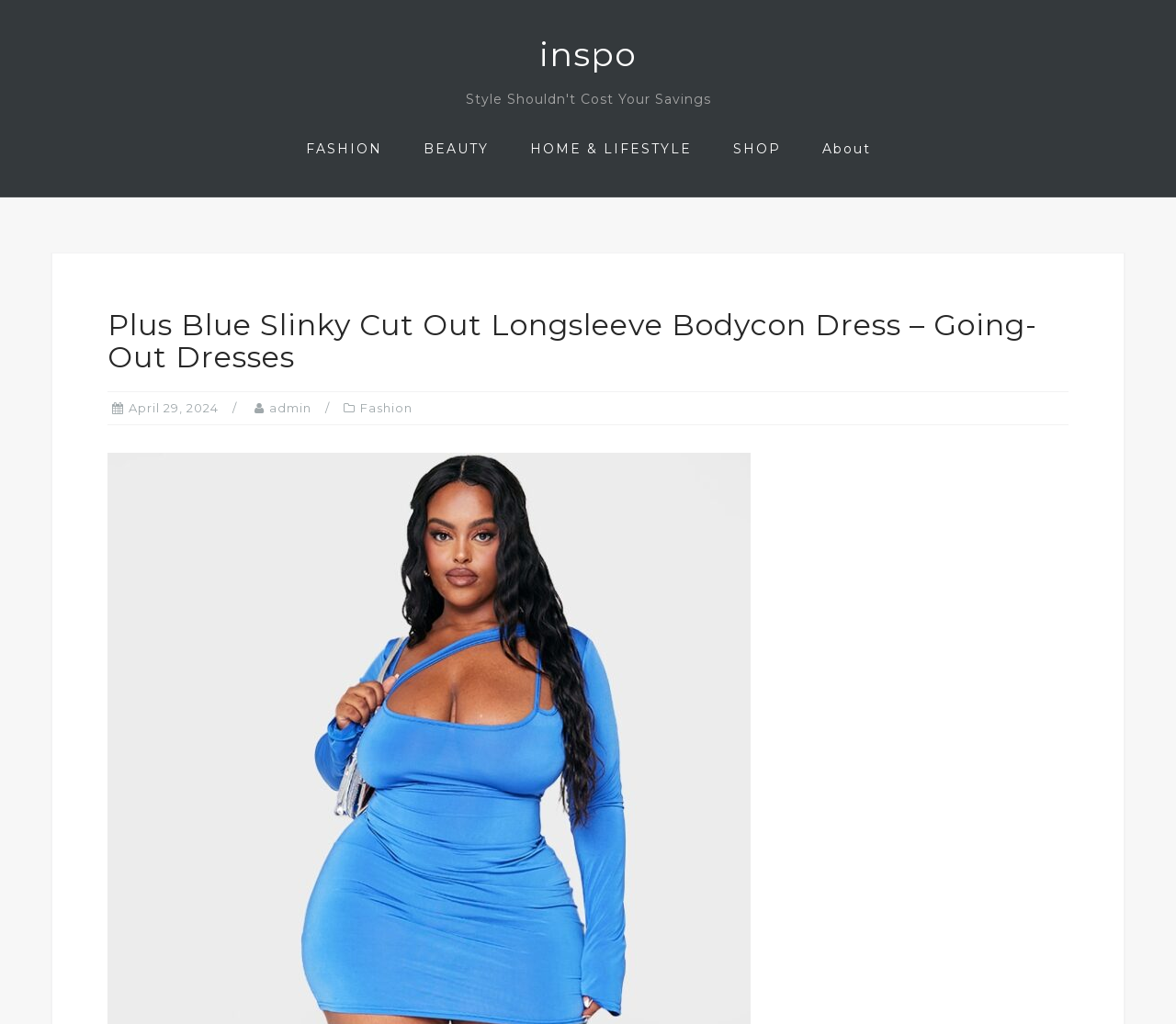Using floating point numbers between 0 and 1, provide the bounding box coordinates in the format (top-left x, top-left y, bottom-right x, bottom-right y). Locate the UI element described here: BEAUTY

[0.36, 0.131, 0.415, 0.16]